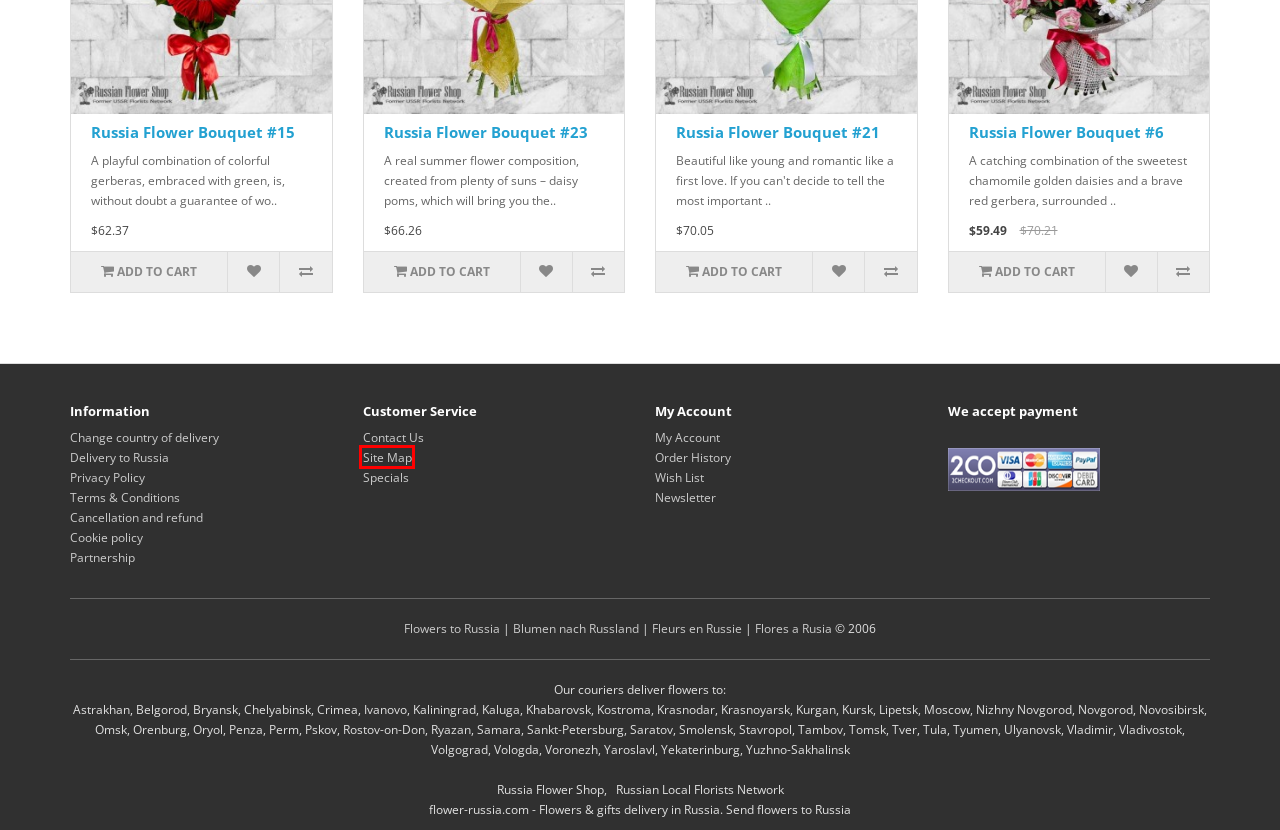Given a screenshot of a webpage with a red bounding box highlighting a UI element, determine which webpage description best matches the new webpage that appears after clicking the highlighted element. Here are the candidates:
A. Change country of delivery
B. Cookie policy
C. Blumen Russland. Senden Sie Blumen nach Russland.
D. Site Map
E. Сотрудничество по доставке цветов
F. Fleurs Russie. Envoyez des fleurs en Russie. Fleurs en Russie.
G. Special Offers
H. Flower delivery to Russia

D